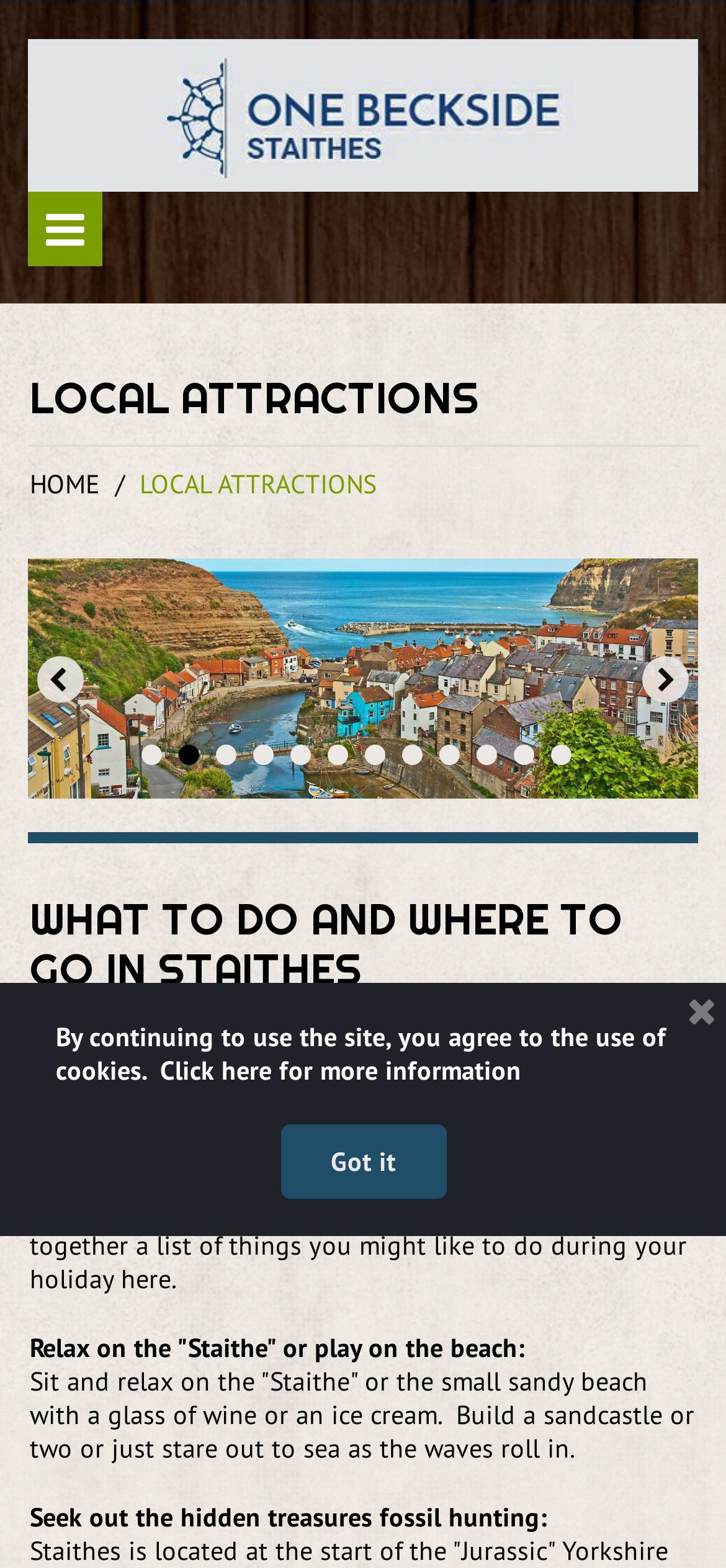What is the image on the webpage about?
Respond to the question with a well-detailed and thorough answer.

Although the OCR text is not provided for the image, based on the webpage context and the image's position, it is likely that the image is showing an outside scene, possibly a beach or a coastal area, which is relevant to the activities described on the webpage.